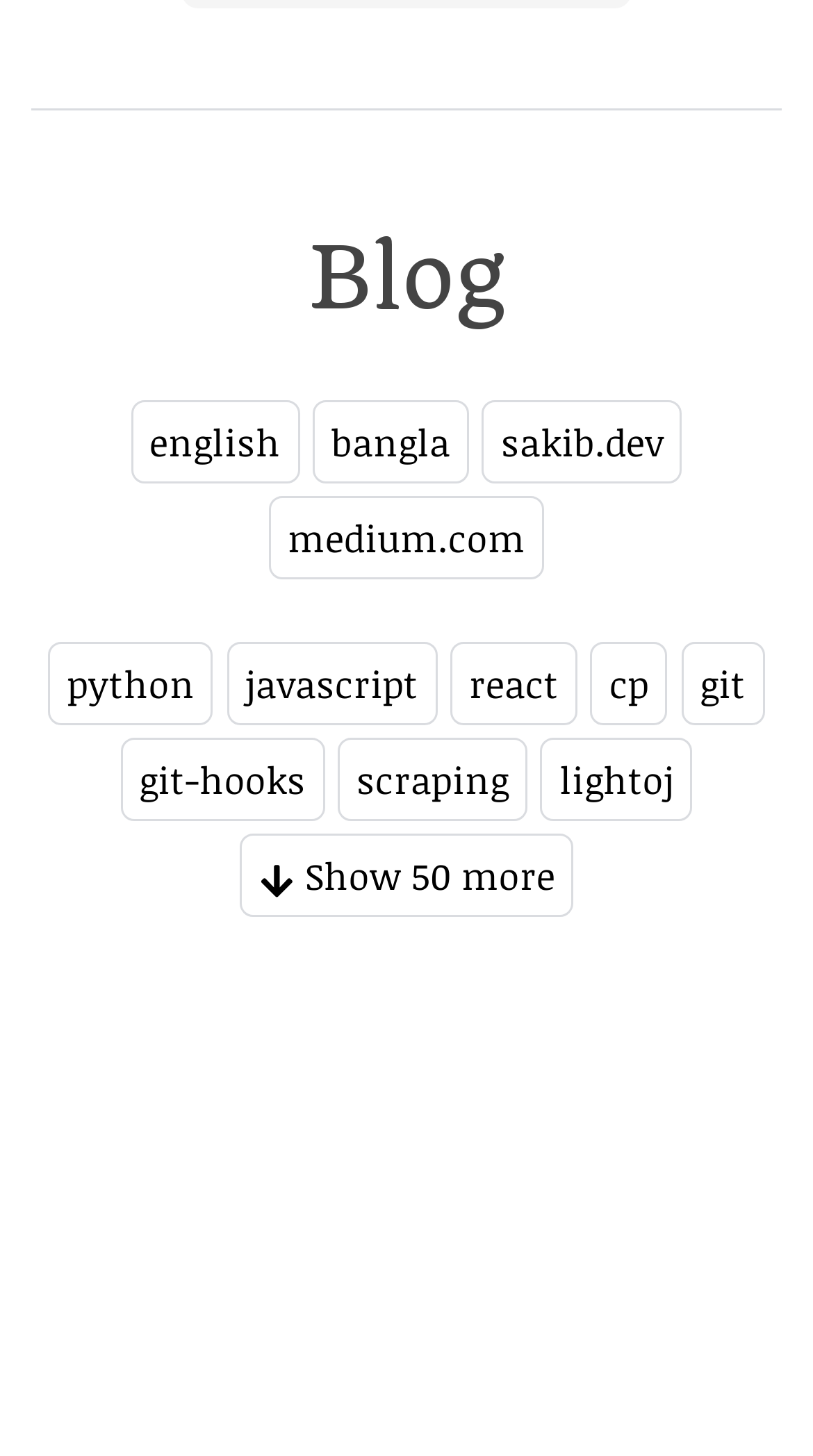Using the element description: "Show 50 more", determine the bounding box coordinates. The coordinates should be in the format [left, top, right, bottom], with values between 0 and 1.

[0.294, 0.573, 0.706, 0.63]